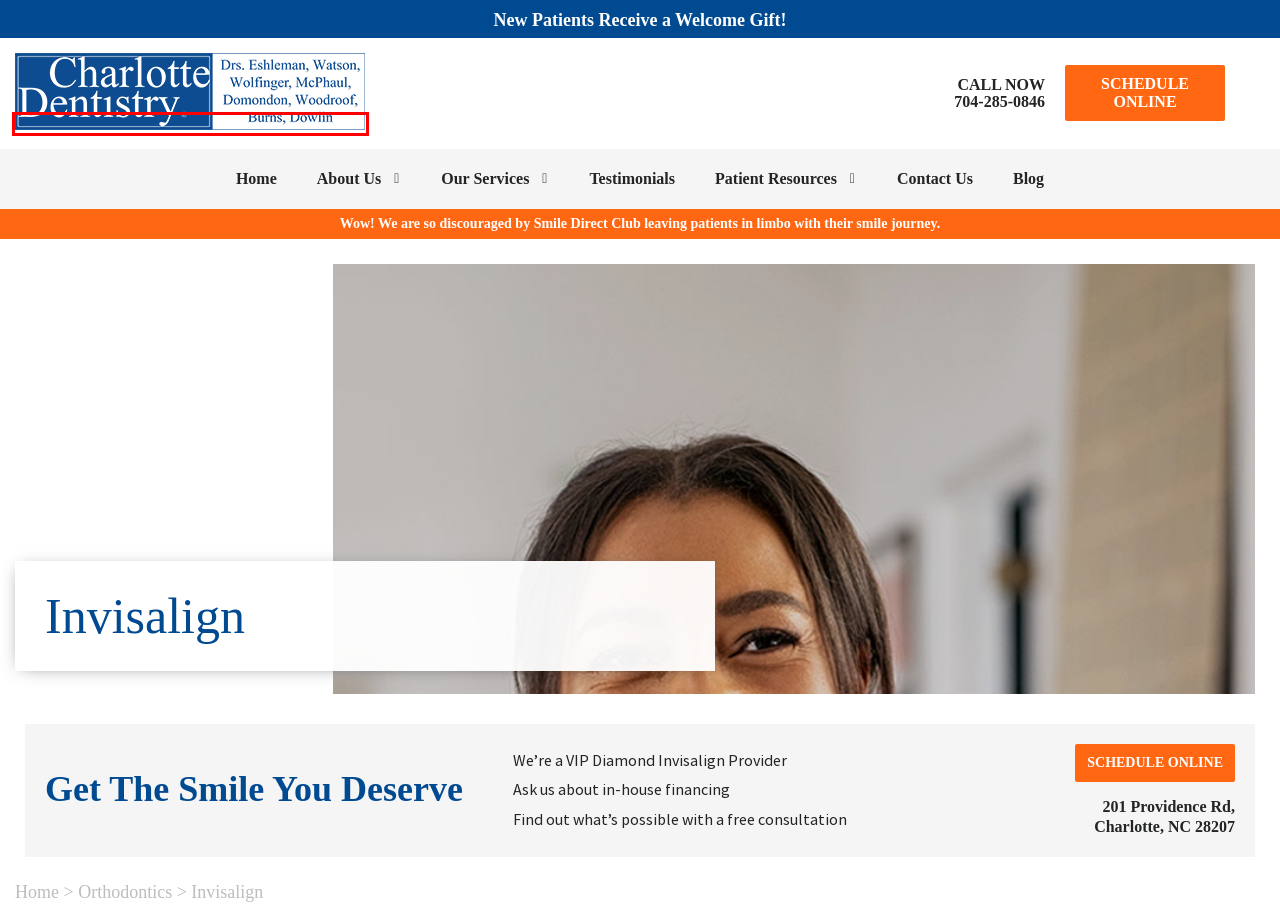You are provided with a screenshot of a webpage where a red rectangle bounding box surrounds an element. Choose the description that best matches the new webpage after clicking the element in the red bounding box. Here are the choices:
A. Dentists in Charlotte, NC | Charlotte Dentistry
B. Patient Testimonials Charlotte, NC | Charlotte Dentistry
C. Contact Us - Websites Tech Site
D. About Charlotte Dentistry | Charlotte NC
E. General Dentistry Charlotte, NC | Charlotte Dentistry
F. Specials and Promotions Charlotte, NC | Charlotte Dentistry
G. Blog - Websites Tech Site
H. Orthodontics Charlotte, NC | Charlotte Dentistry

A